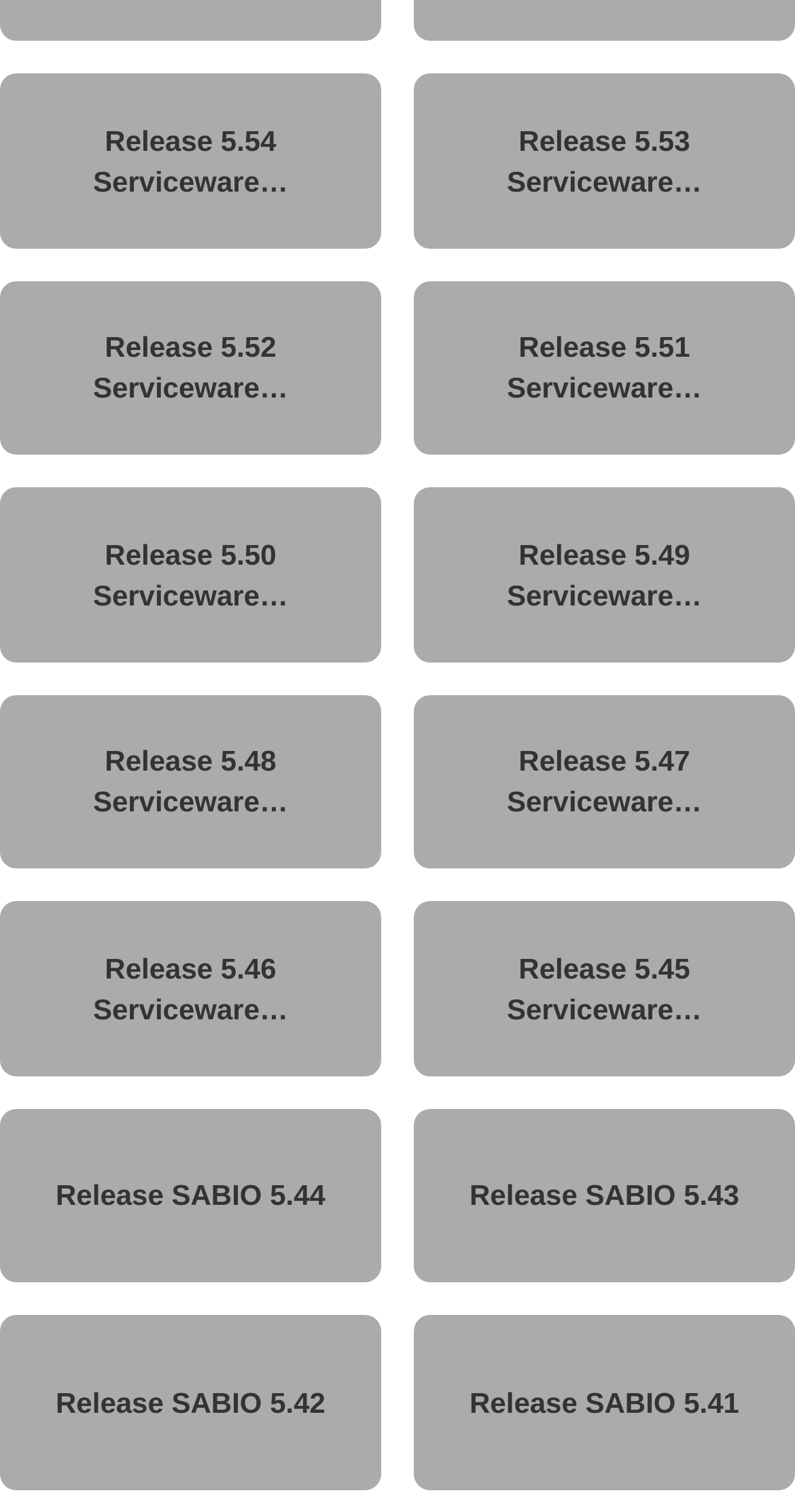Provide the bounding box coordinates of the HTML element this sentence describes: "Release 5.47 Serviceware…". The bounding box coordinates consist of four float numbers between 0 and 1, i.e., [left, top, right, bottom].

[0.521, 0.459, 1.0, 0.574]